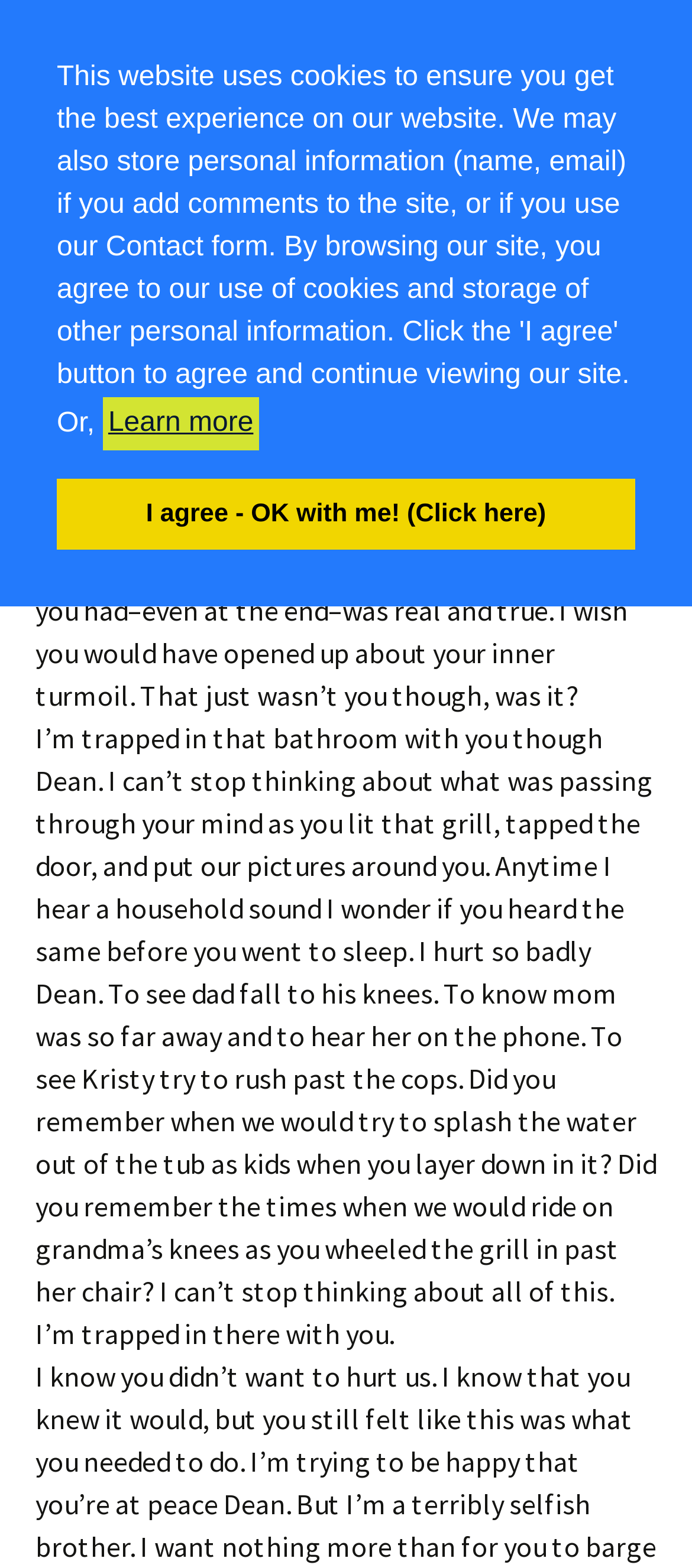Identify the bounding box coordinates of the element to click to follow this instruction: 'Click the 'Learn more about cookies' button'. Ensure the coordinates are four float values between 0 and 1, provided as [left, top, right, bottom].

[0.148, 0.253, 0.374, 0.288]